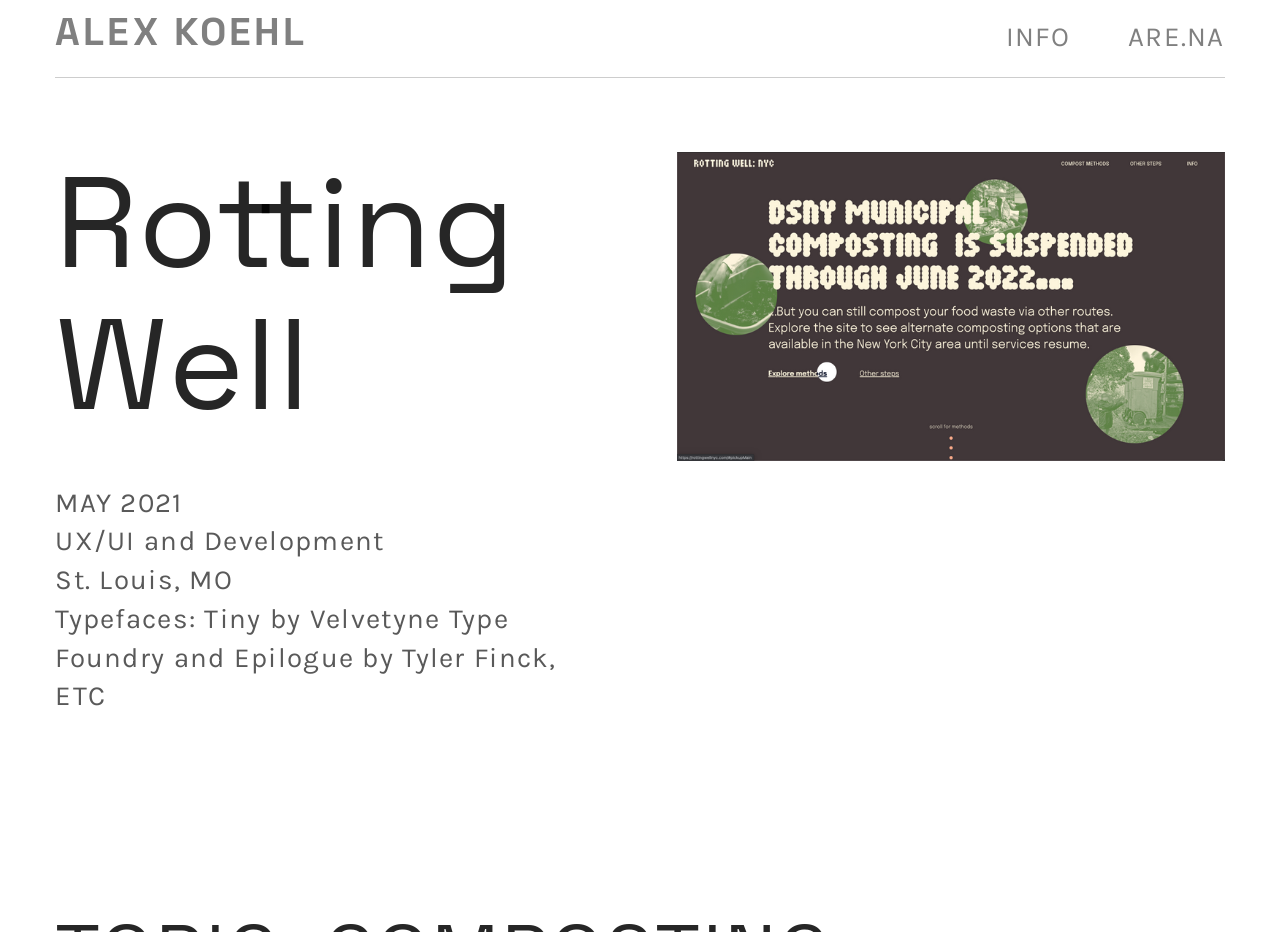When was the project completed?
Examine the screenshot and reply with a single word or phrase.

MAY 2021